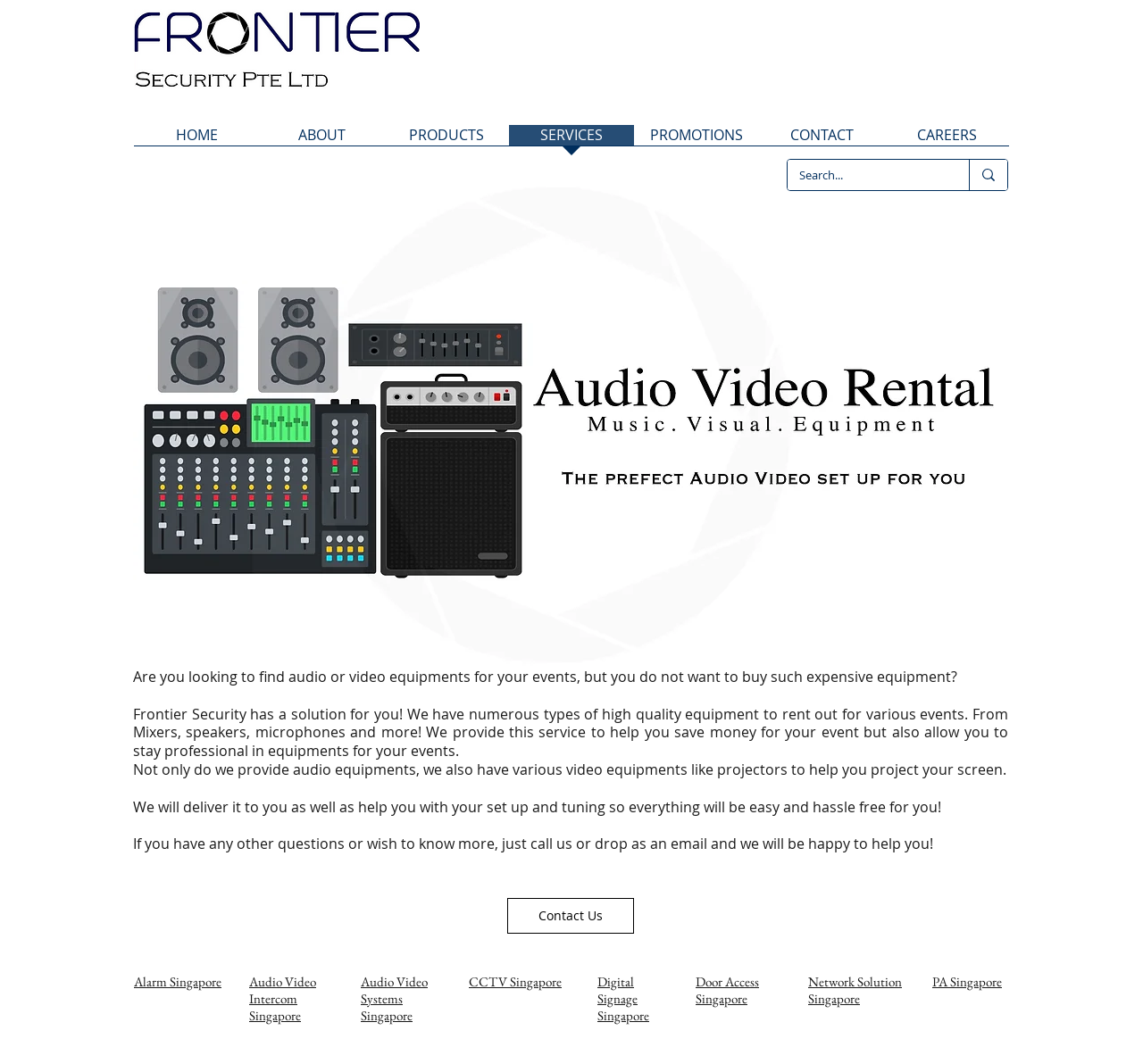Indicate the bounding box coordinates of the clickable region to achieve the following instruction: "Click the HOME link."

[0.117, 0.117, 0.227, 0.148]